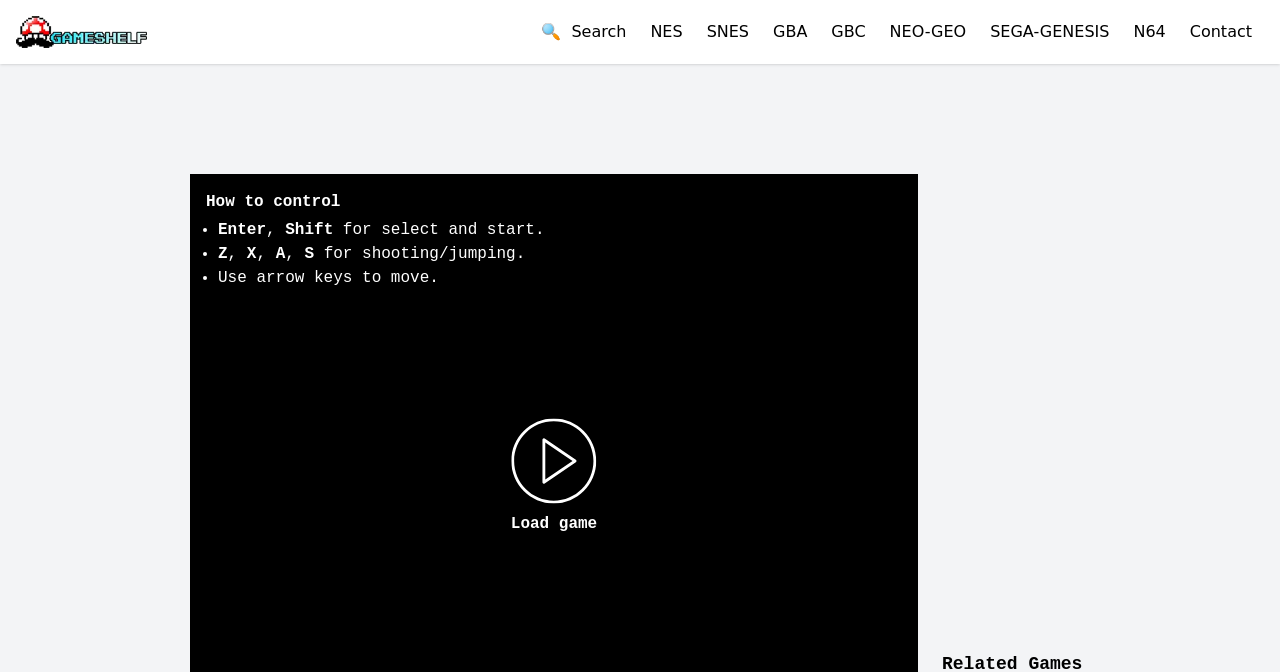Locate the bounding box coordinates of the clickable region to complete the following instruction: "Contact us."

[0.929, 0.03, 0.978, 0.065]